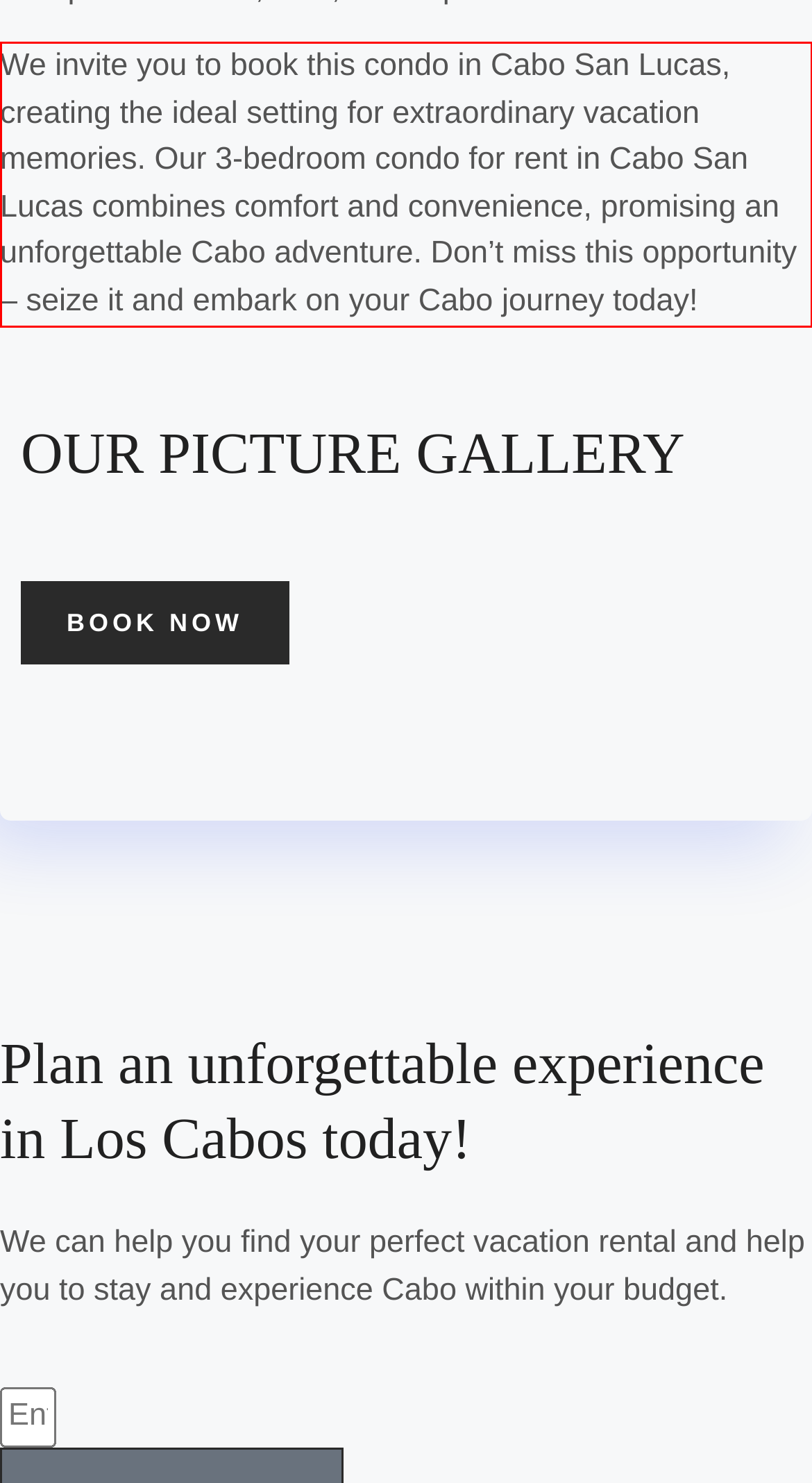Examine the screenshot of the webpage, locate the red bounding box, and perform OCR to extract the text contained within it.

We invite you to book this condo in Cabo San Lucas, creating the ideal setting for extraordinary vacation memories. Our 3-bedroom condo for rent in Cabo San Lucas combines comfort and convenience, promising an unforgettable Cabo adventure. Don’t miss this opportunity – seize it and embark on your Cabo journey today!